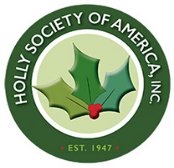Respond to the question below with a single word or phrase: What is the purpose of the Holly Society of America?

Collecting, promoting, and disseminating knowledge about holly